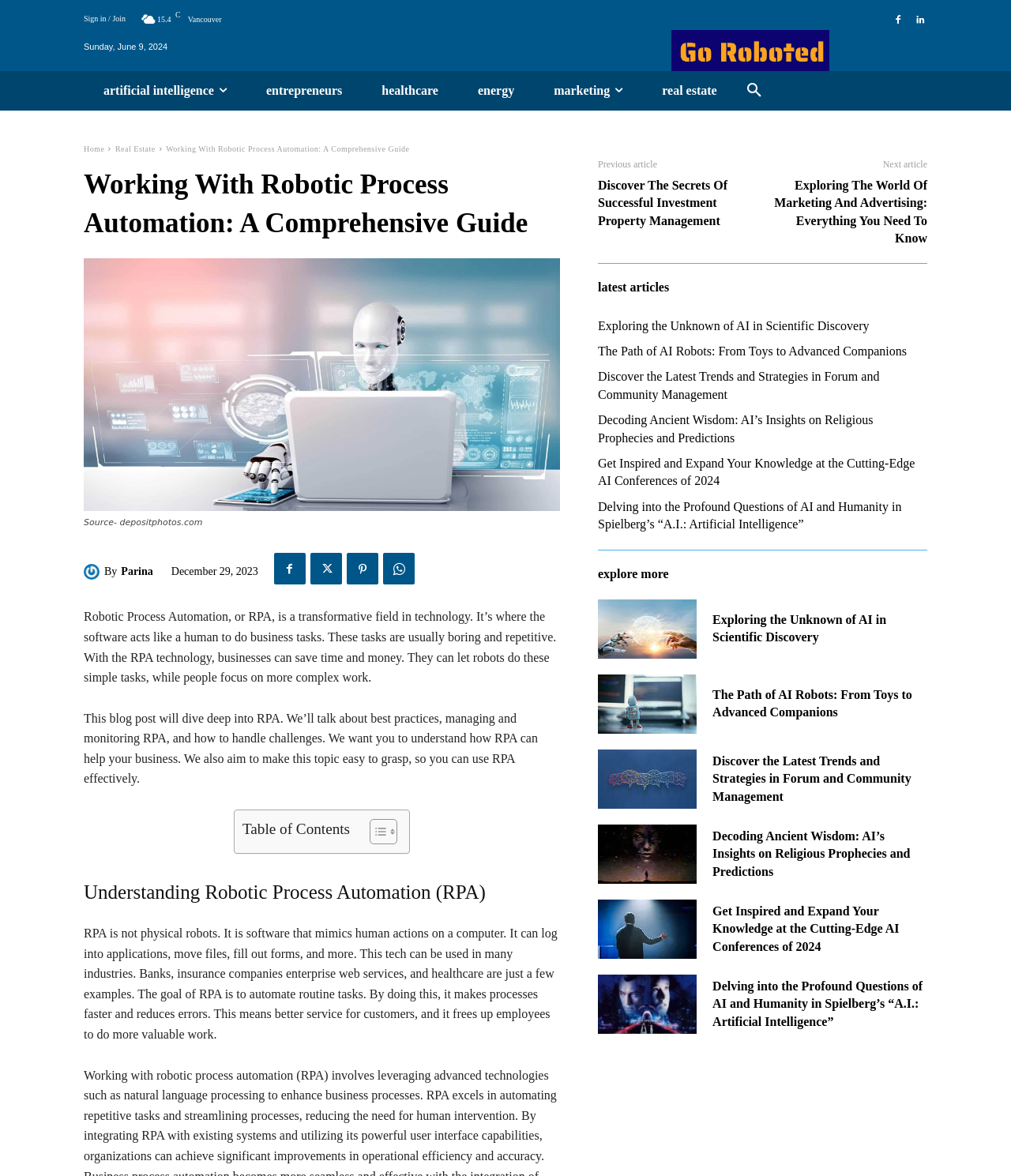What type of industries can use RPA?
Please provide a single word or phrase as your answer based on the image.

Banks, insurance companies, enterprise web services, and healthcare